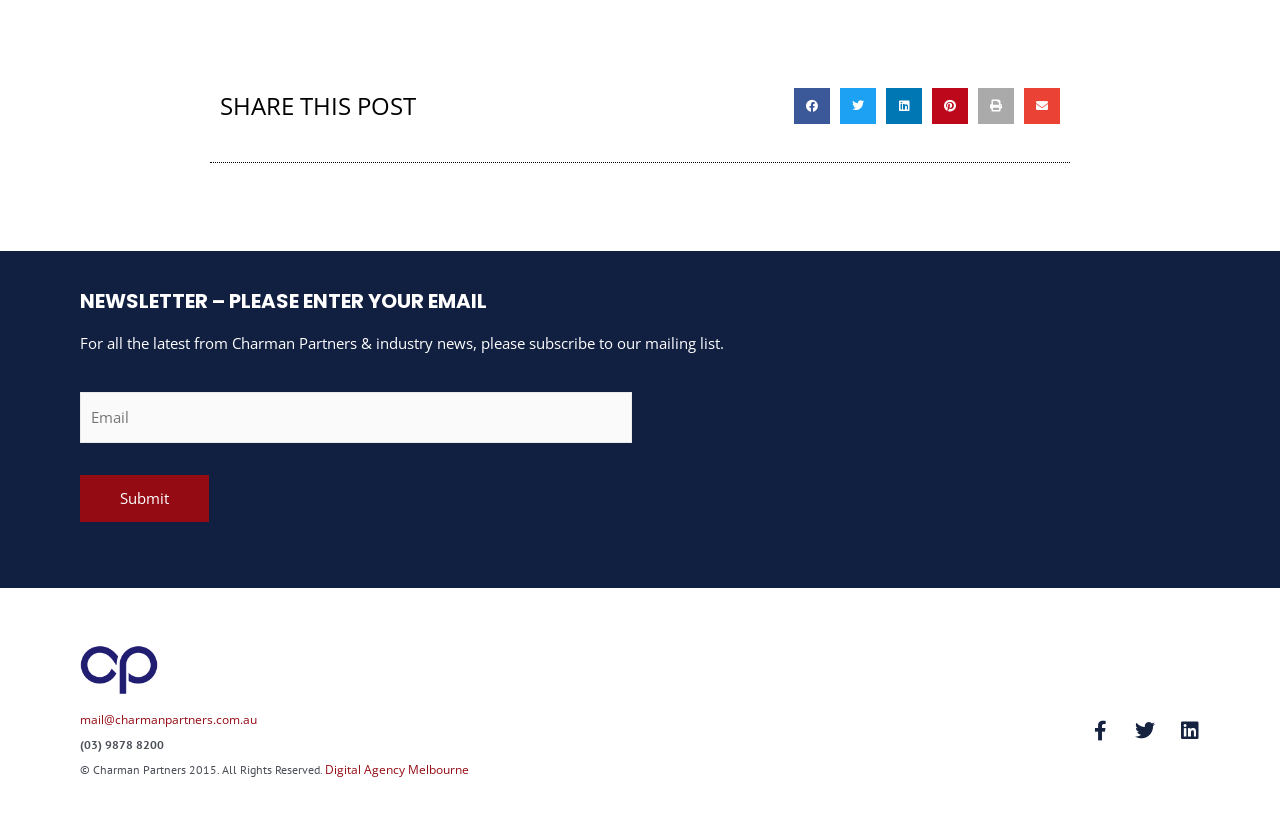Find and provide the bounding box coordinates for the UI element described with: "name="input_1" placeholder="Email"".

[0.062, 0.481, 0.494, 0.544]